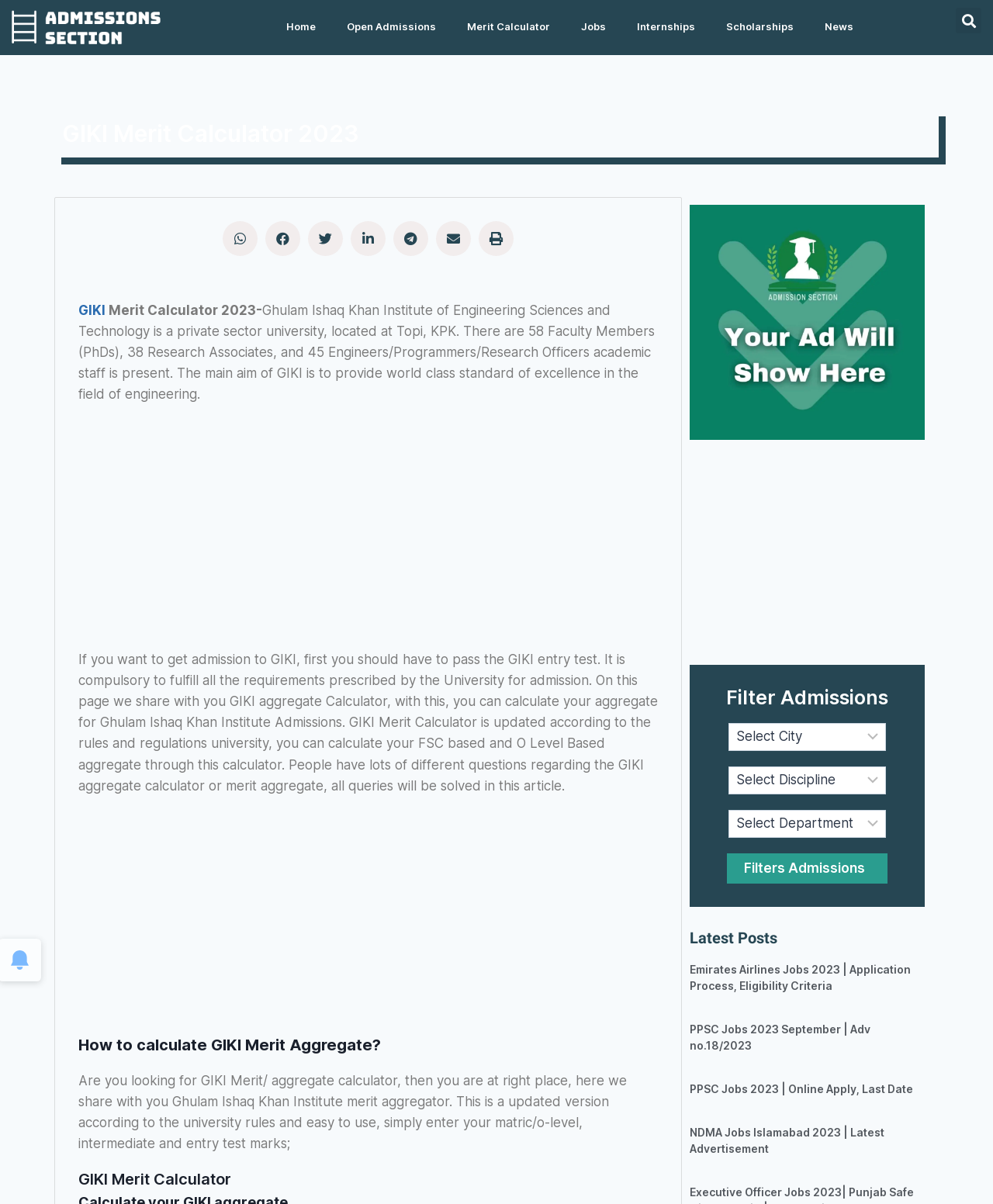Could you please study the image and provide a detailed answer to the question:
How many faculty members are there in GIKI?

I found the answer by reading the static text on the webpage, which mentions that 'There are 58 Faculty Members (PhDs), 38 Research Associates, and 45 Engineers/Programmers/Research Officers academic staff is present.'